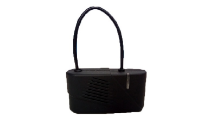What type of products is the device designed to secure?
Please provide a single word or phrase as your answer based on the screenshot.

High-value items